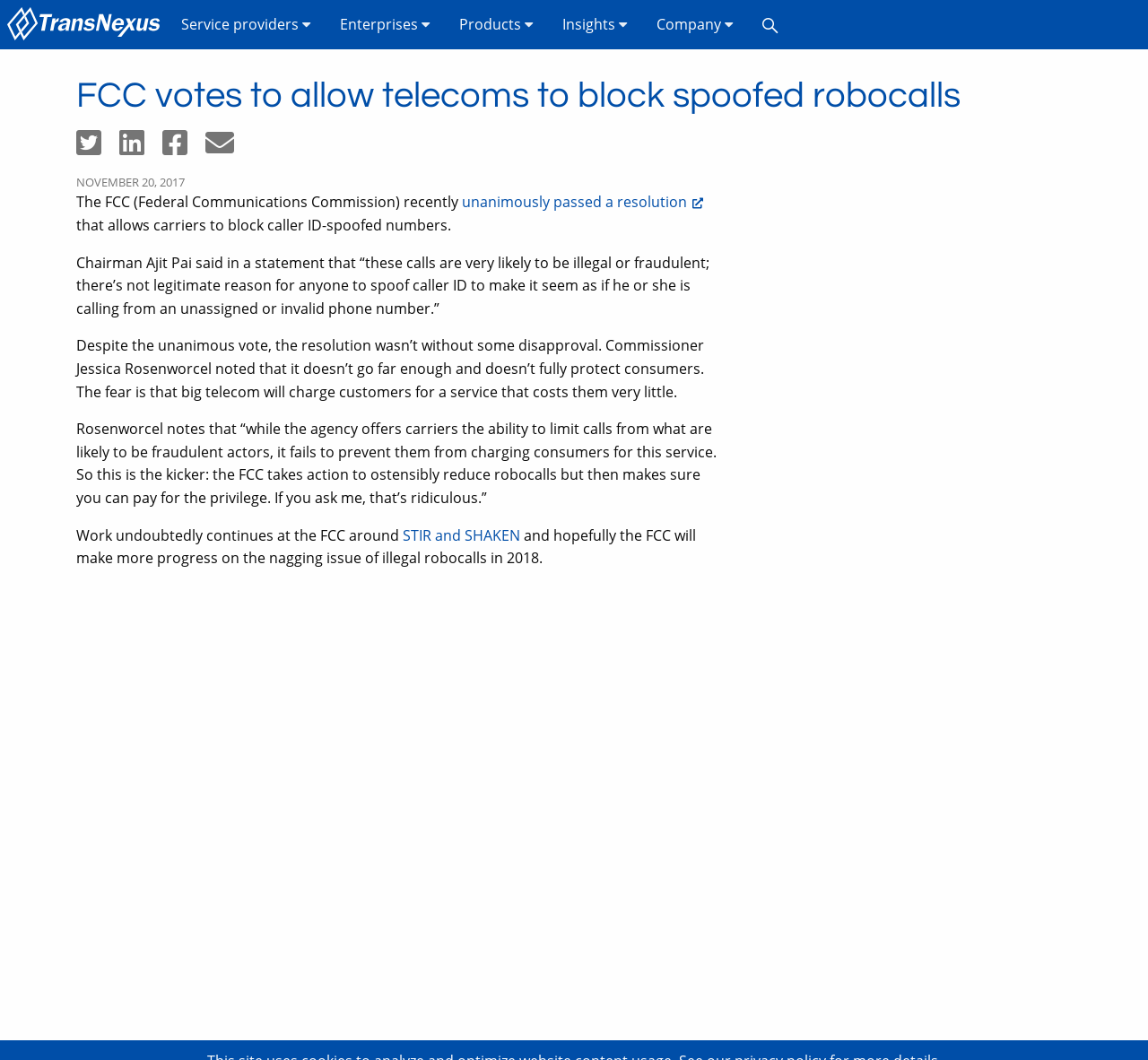What is the concern about telecom companies?
Answer the question based on the image using a single word or a brief phrase.

Charging customers for a service